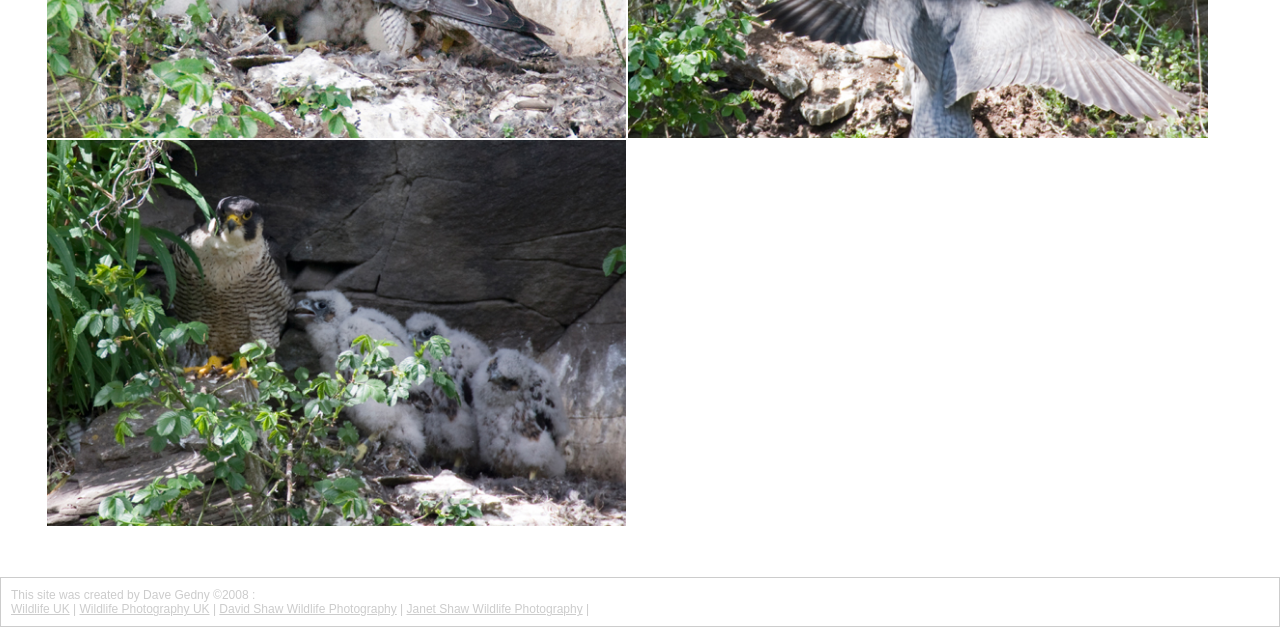Please predict the bounding box coordinates (top-left x, top-left y, bottom-right x, bottom-right y) for the UI element in the screenshot that fits the description: Wildlife UK

[0.009, 0.961, 0.054, 0.983]